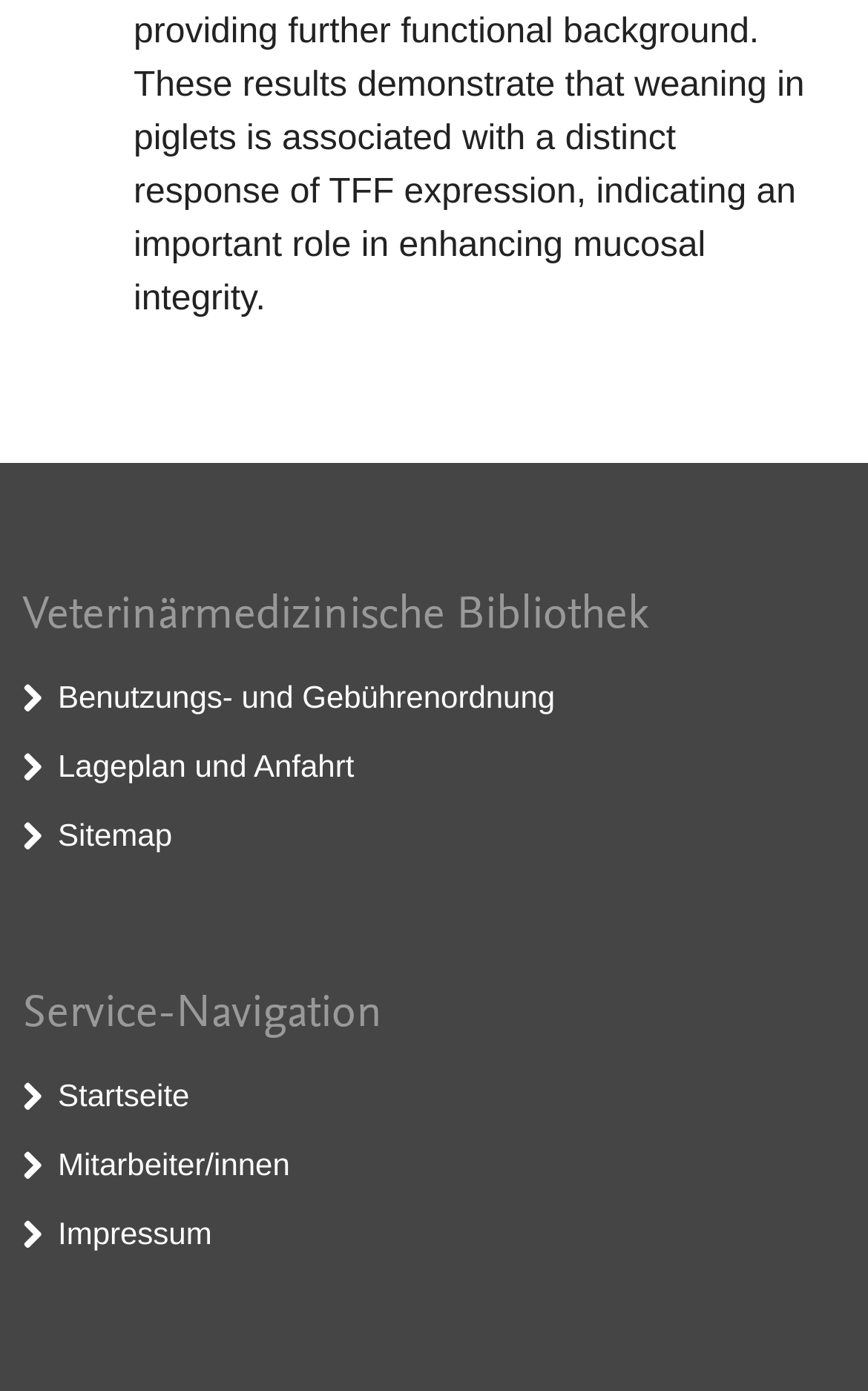What is the last link in the list?
Please answer the question with as much detail and depth as you can.

The last link in the list can be found by looking at the elements with the type 'link' and checking their vertical positions based on their y1 and y2 coordinates. The link with the highest y2 coordinate is 'Impressum'.